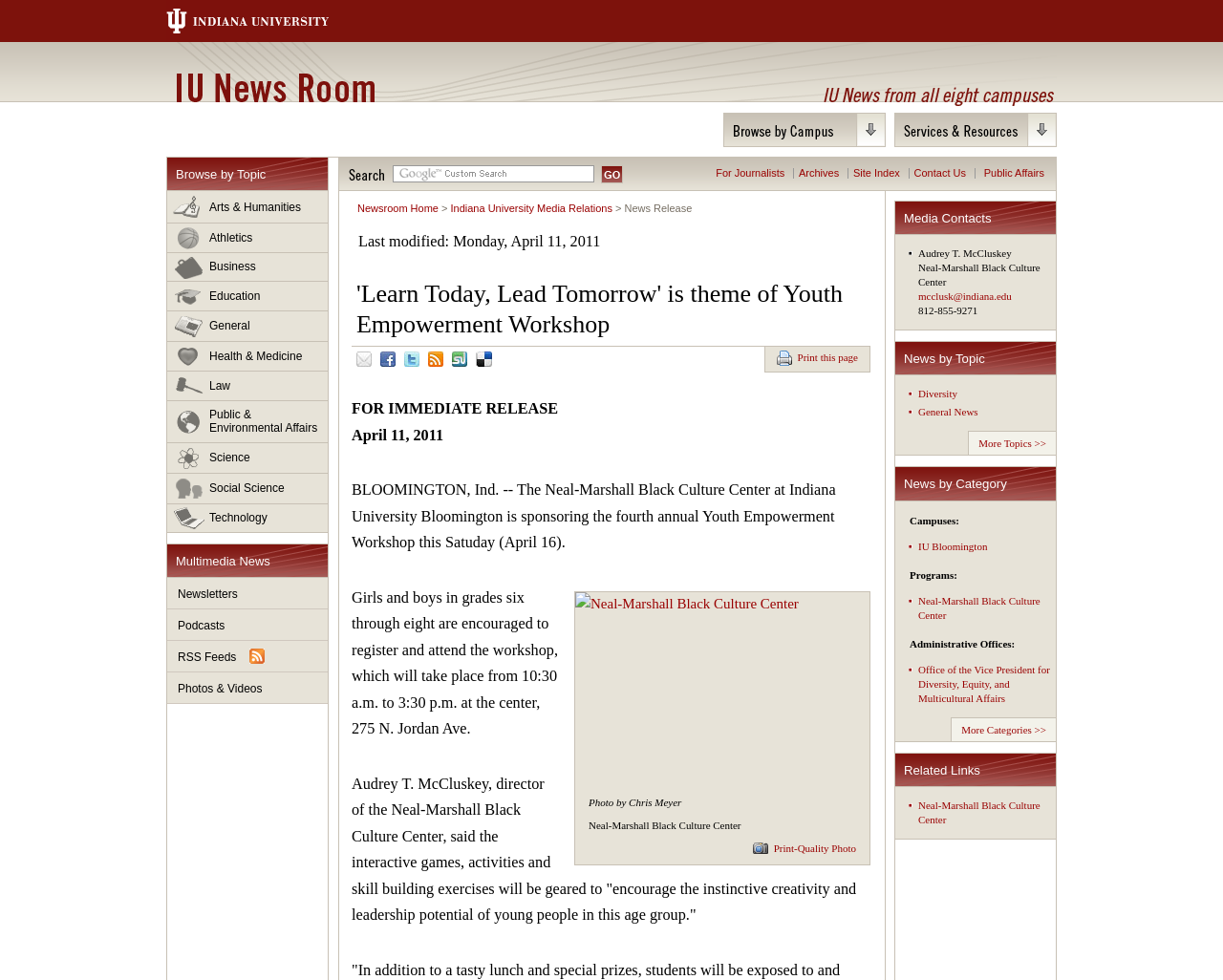Produce an extensive caption that describes everything on the webpage.

The webpage is about the Youth Empowerment Workshop sponsored by the Neal-Marshall Black Culture Center at Indiana University Bloomington. At the top of the page, there is a heading "Learn Today, Lead Tomorrow" which is the theme of the workshop. Below this heading, there are links to "Indiana University" and "IU News Room" on the top left, and a heading "IU News from all eight campuses" on the top right.

On the left side of the page, there is a list of links categorized by topic, including "Arts & Humanities", "Athletics", "Business", and more. Below this list, there is a heading "Multimedia News" followed by links to "Newsletters", "Podcasts", and "Photos & Videos".

In the middle of the page, there is a search box with a "GO" button next to it. Below the search box, there are links to "For Journalists", "Archives", "Site Index", and "Contact Us".

On the right side of the page, there is a section with headings "Media Contacts", "News by Topic", "News by Category", and "Related Links". Under "Media Contacts", there is contact information for Audrey T. McCluskey, including her email address and phone number. Under "News by Topic", there are links to topics such as "Diversity" and "General News". Under "News by Category", there are links to categories such as "Campuses" and "Programs". Under "Related Links", there is a link to the Neal-Marshall Black Culture Center.

The main content of the page is about the Youth Empowerment Workshop, which is described in a few paragraphs of text. There is also an image of the Neal-Marshall Black Culture Center, with a caption "Photo by Chris Meyer". Below the image, there is a link to a print-quality photo.

At the bottom of the page, there are links to social media platforms such as Facebook, Twitter, and Delicious, as well as a link to print the page.